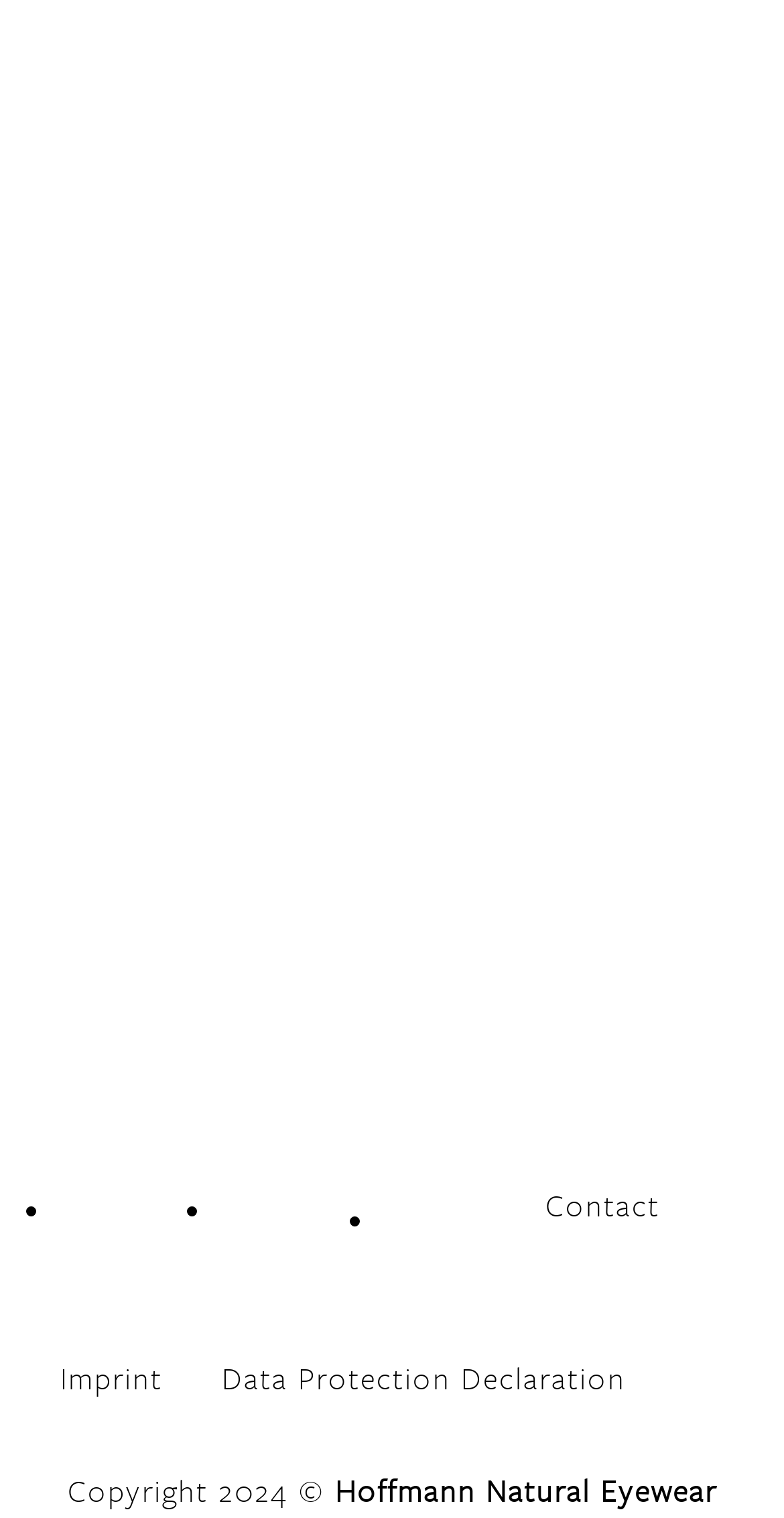How many social media links are there?
Provide a detailed answer to the question, using the image to inform your response.

I counted the number of social media links by looking at the list markers and the corresponding link texts. There are three list markers with link texts 'facebook', 'instagram', and 'spotify', so there are three social media links.